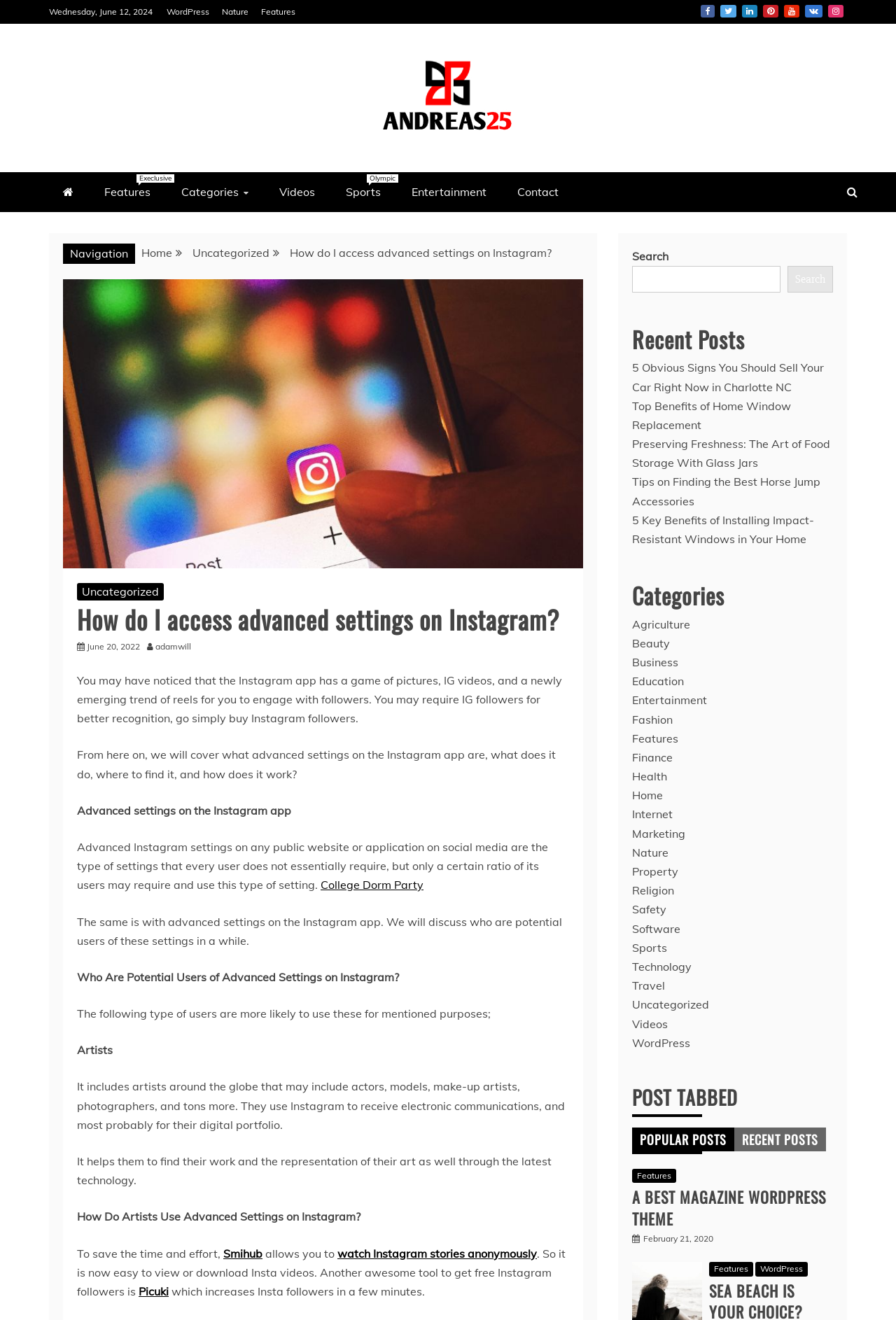Analyze the image and provide a detailed answer to the question: What is the purpose of advanced settings on Instagram?

The purpose of advanced settings on Instagram is for specific users, such as artists, who require these settings for their digital portfolio, to receive electronic communications, and to find their work and representation of their art through the latest technology.